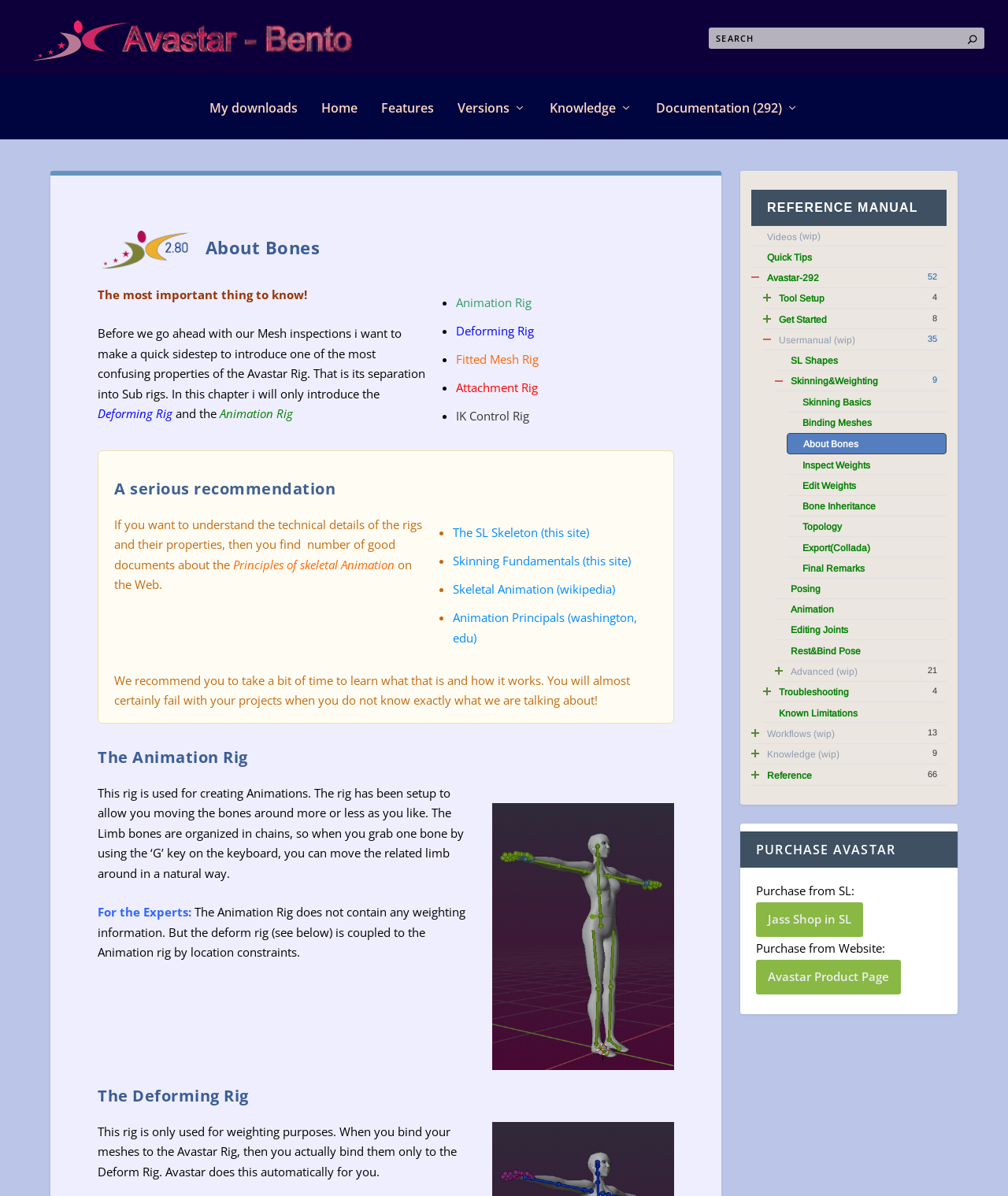Locate the bounding box coordinates of the area to click to fulfill this instruction: "Go to 'Features'". The bounding box should be presented as four float numbers between 0 and 1, in the order [left, top, right, bottom].

[0.378, 0.064, 0.43, 0.117]